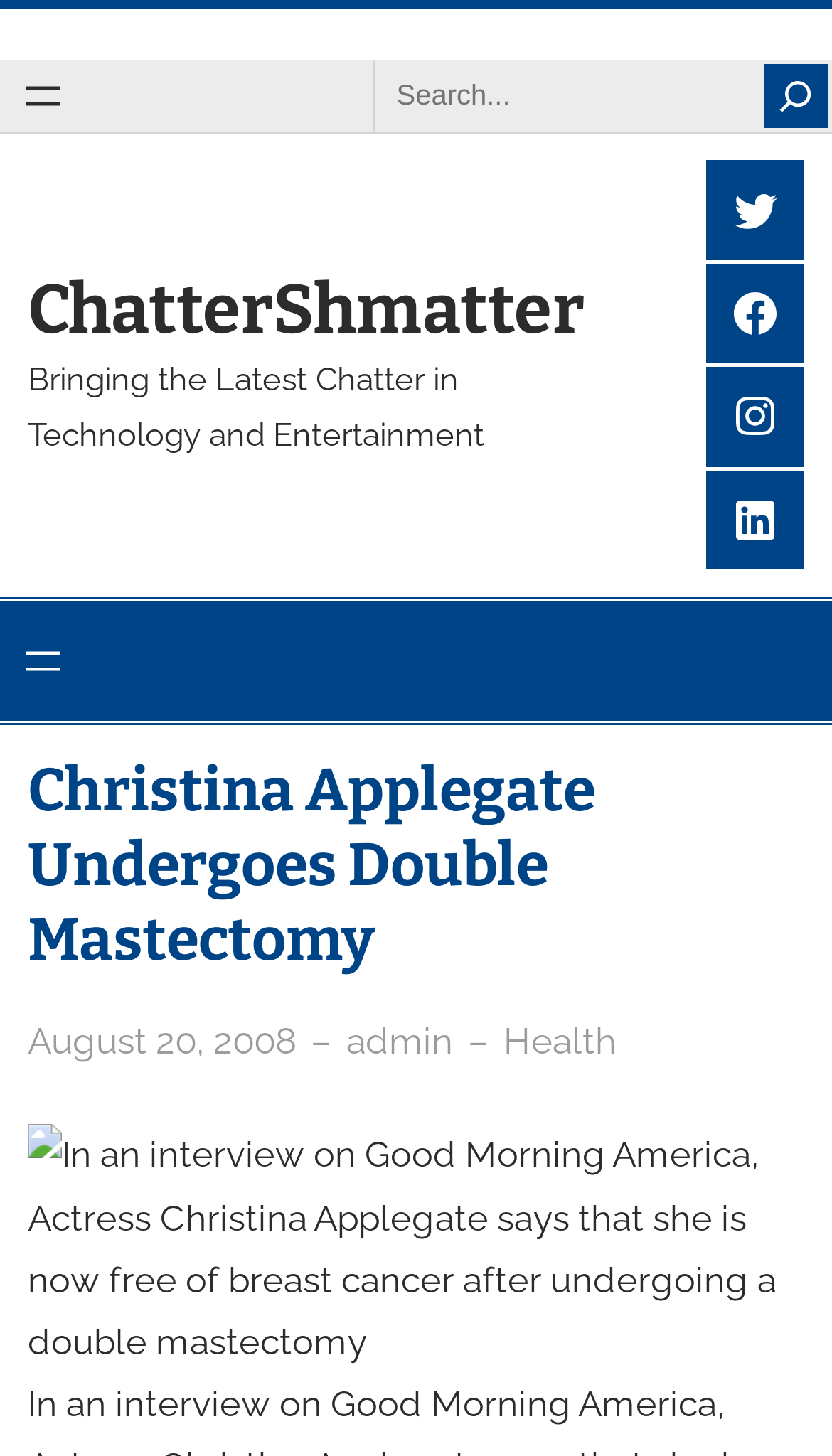Specify the bounding box coordinates of the area to click in order to follow the given instruction: "Visit ChatterShmatter."

[0.033, 0.184, 0.702, 0.24]